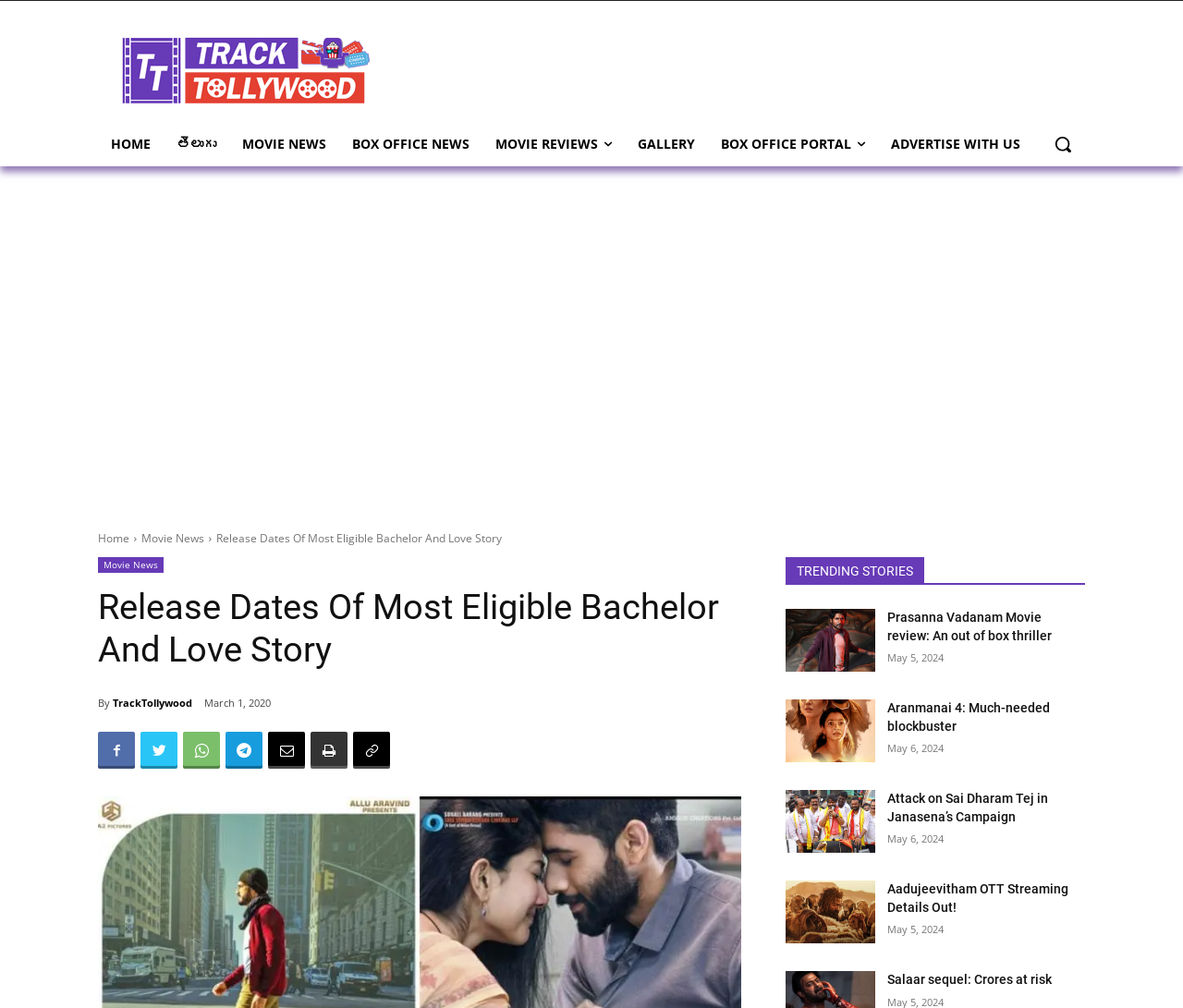Using the given description, provide the bounding box coordinates formatted as (top-left x, top-left y, bottom-right x, bottom-right y), with all values being floating point numbers between 0 and 1. Description: ASHLEY REAM

None